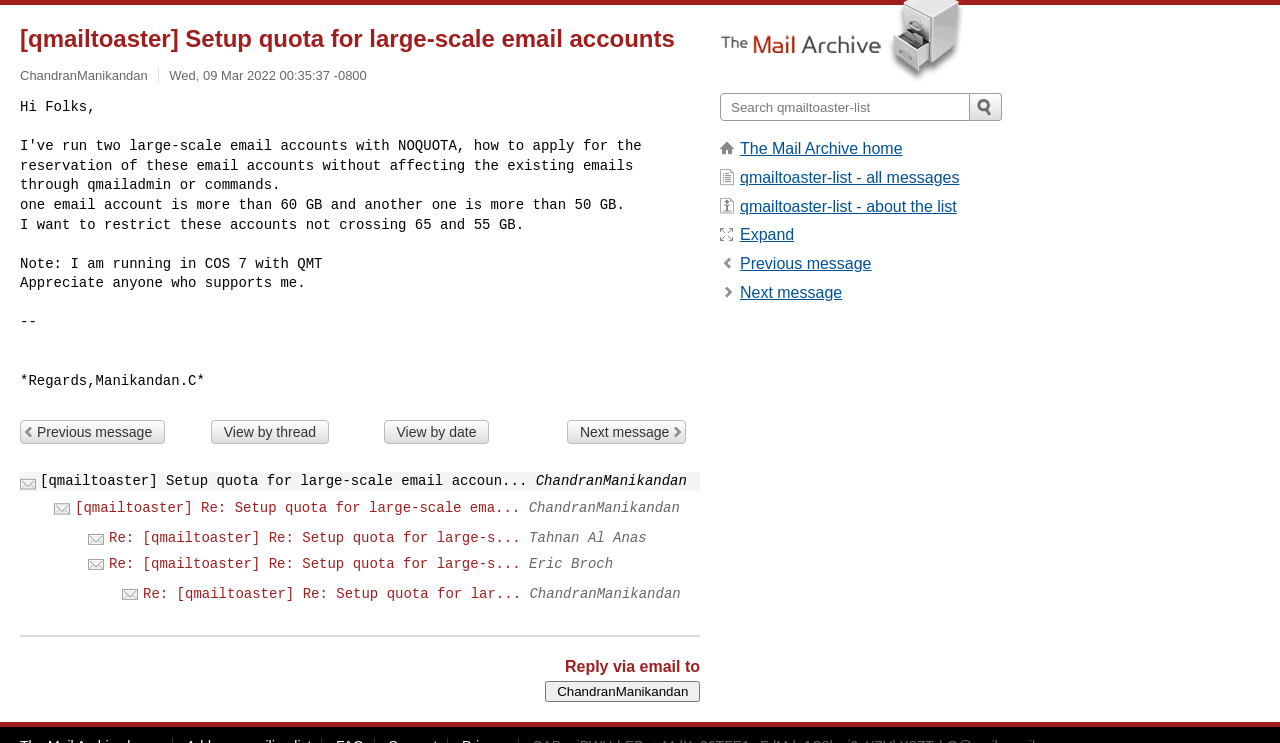Given the element description "The Mail Archive home", identify the bounding box of the corresponding UI element.

[0.578, 0.189, 0.705, 0.212]